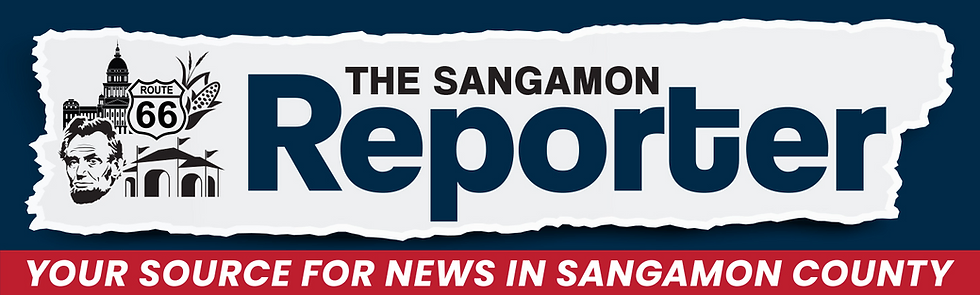Describe all the visual components present in the image.

The image features a bold and dynamic header for "The Sangamon Reporter," framed as a vibrant news source dedicated to Sangamon County. The design incorporates iconic elements such as an outline of Abraham Lincoln, a prominent historical figure associated with Illinois, alongside the recognizable Route 66 emblem. The headline "THE SANGAMON REPORTER" is prominently displayed in a modern typeface, conveying a sense of local engagement and news relevance. Below, a colorful tagline reads "YOUR SOURCE FOR NEWS IN SANGAMON COUNTY," emphasizing the publication's commitment to covering local stories and issues. The overall design is set against a striking blue and red background, ensuring an eye-catching and professional appearance.